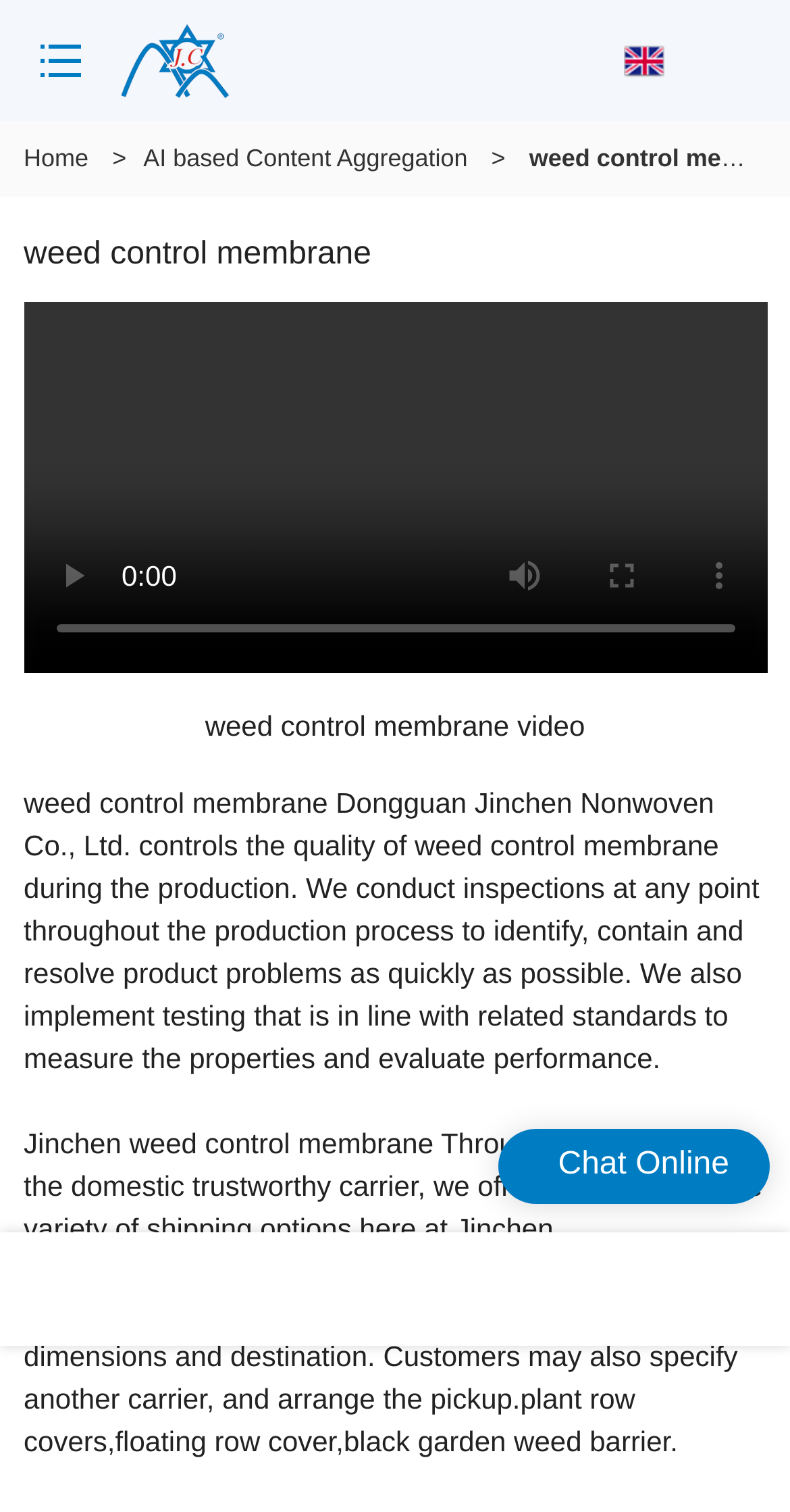What is the topic of the video?
Deliver a detailed and extensive answer to the question.

The video is about weed control membrane, as indicated by the text 'weed control membrane video' above the video and the description of the video content below it.